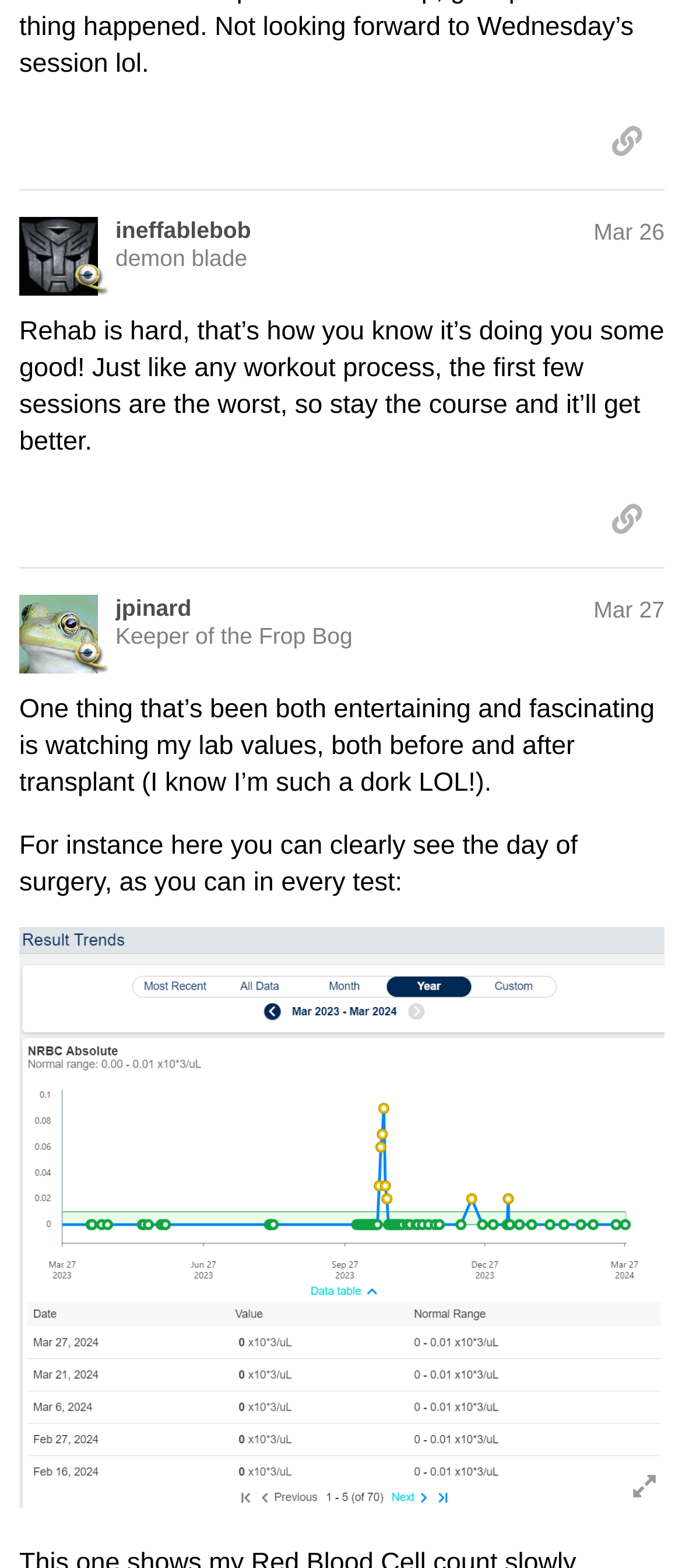What type of content is shared in the second post?
Please give a detailed and thorough answer to the question, covering all relevant points.

I looked at the second post and found a link element with the text 'image', which suggests that the post shares an image, and indeed, there is an image element with the same bounding box coordinates.